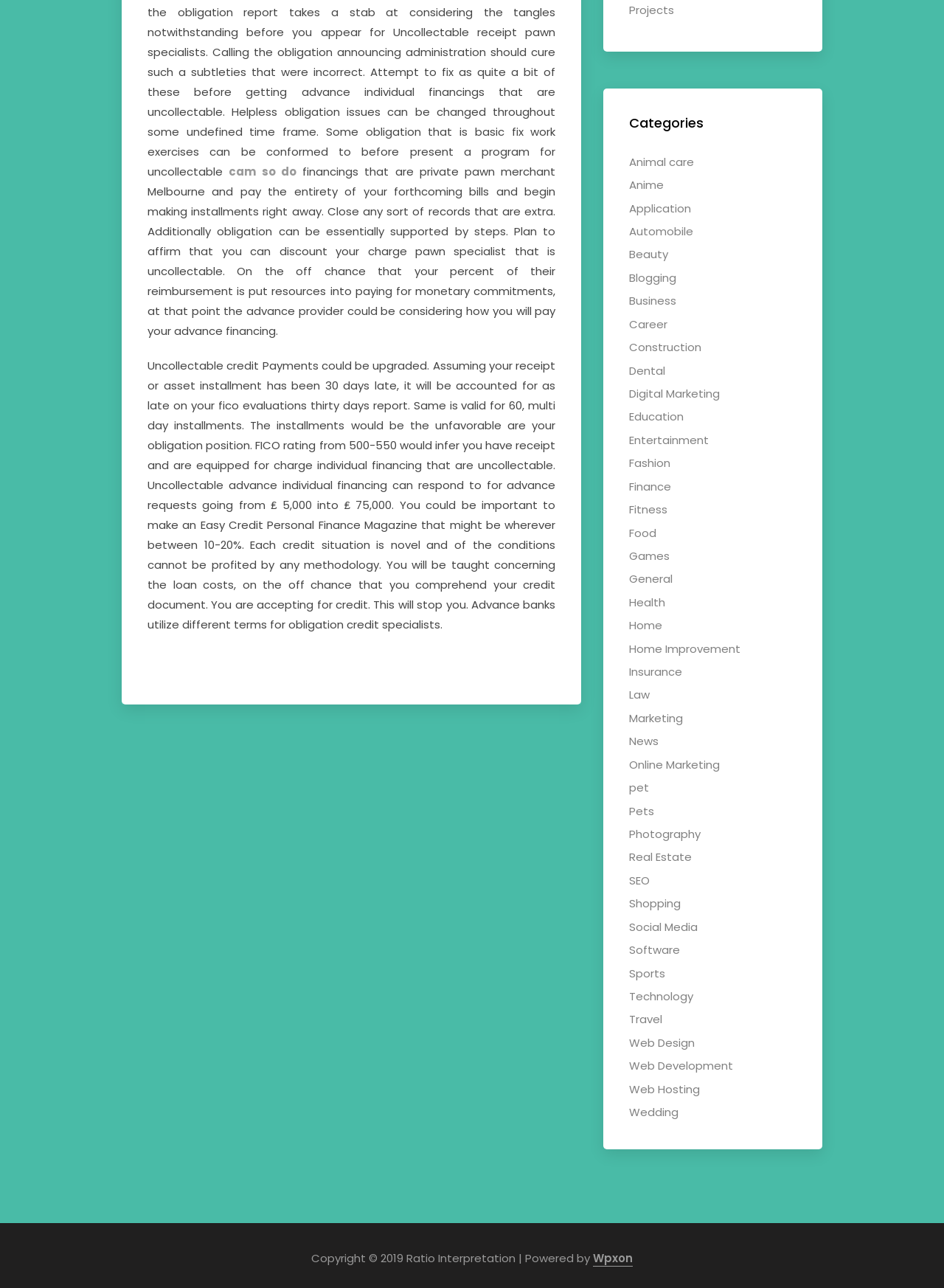Examine the screenshot and answer the question in as much detail as possible: What is the name of the company that powers the webpage?

The webpage has a footer section that mentions 'Powered by Wpxon', which indicates that Wpxon is the company that powers the webpage.